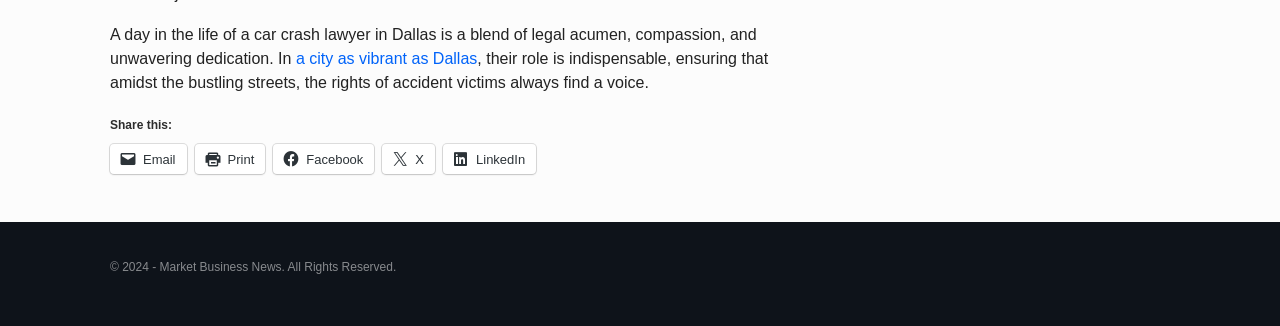What can be done with the content of this webpage?
Please look at the screenshot and answer using one word or phrase.

Share, Email, Print, Facebook, LinkedIn